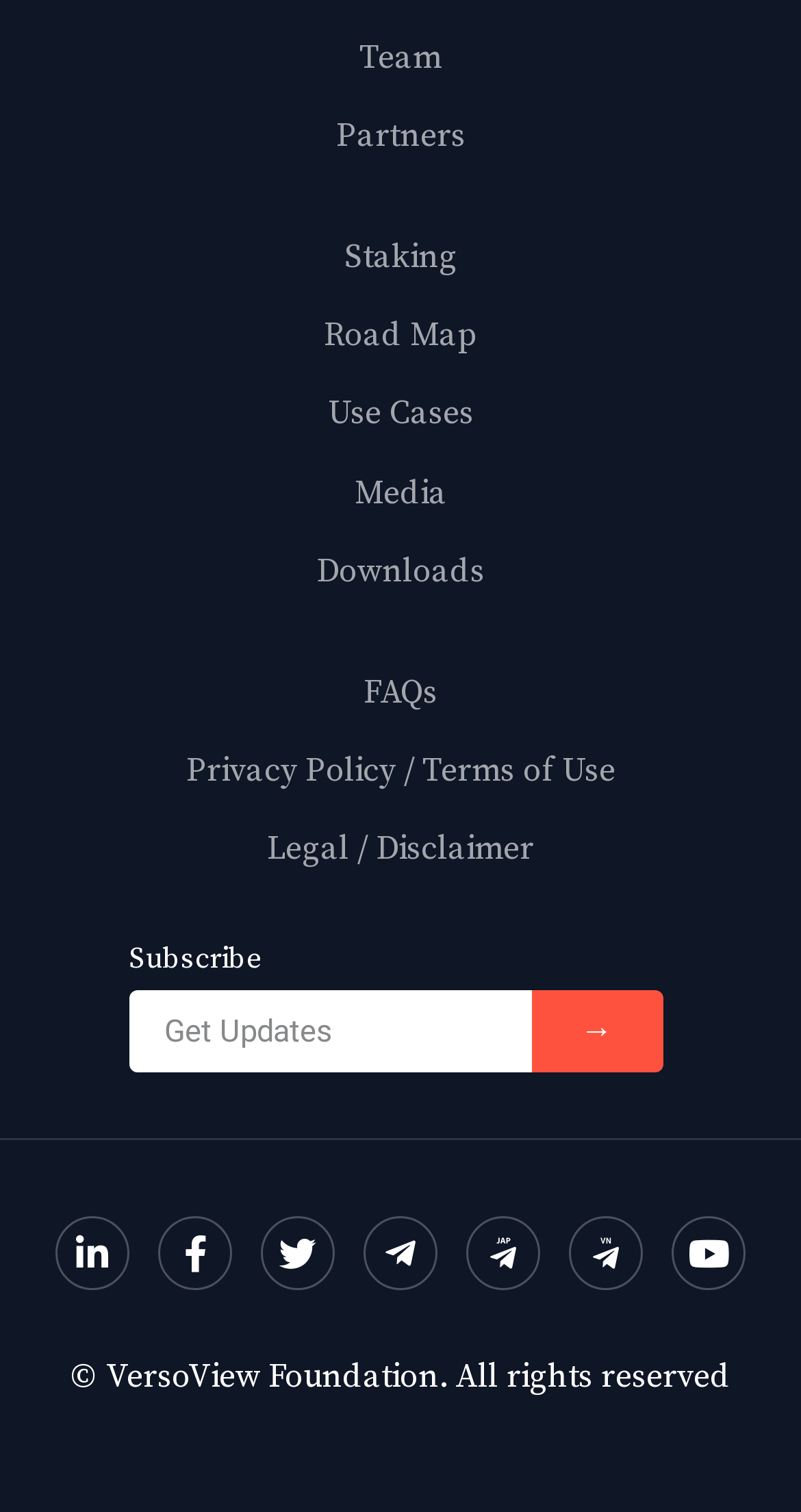Determine the bounding box coordinates for the element that should be clicked to follow this instruction: "Visit the Linkedin page". The coordinates should be given as four float numbers between 0 and 1, in the format [left, top, right, bottom].

[0.069, 0.804, 0.162, 0.853]